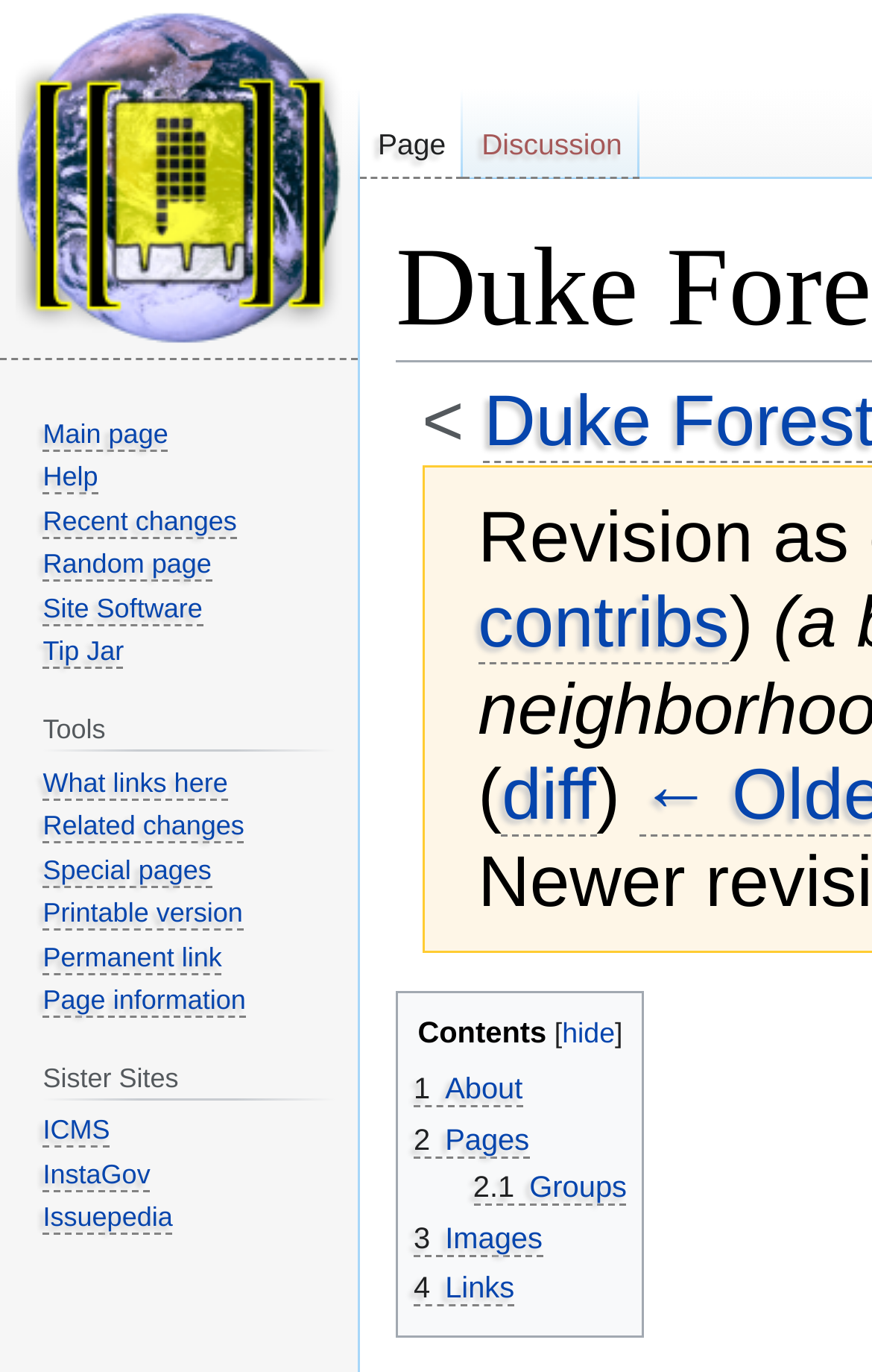Given the element description ICMS, specify the bounding box coordinates of the corresponding UI element in the format (top-left x, top-left y, bottom-right x, bottom-right y). All values must be between 0 and 1.

[0.049, 0.813, 0.126, 0.837]